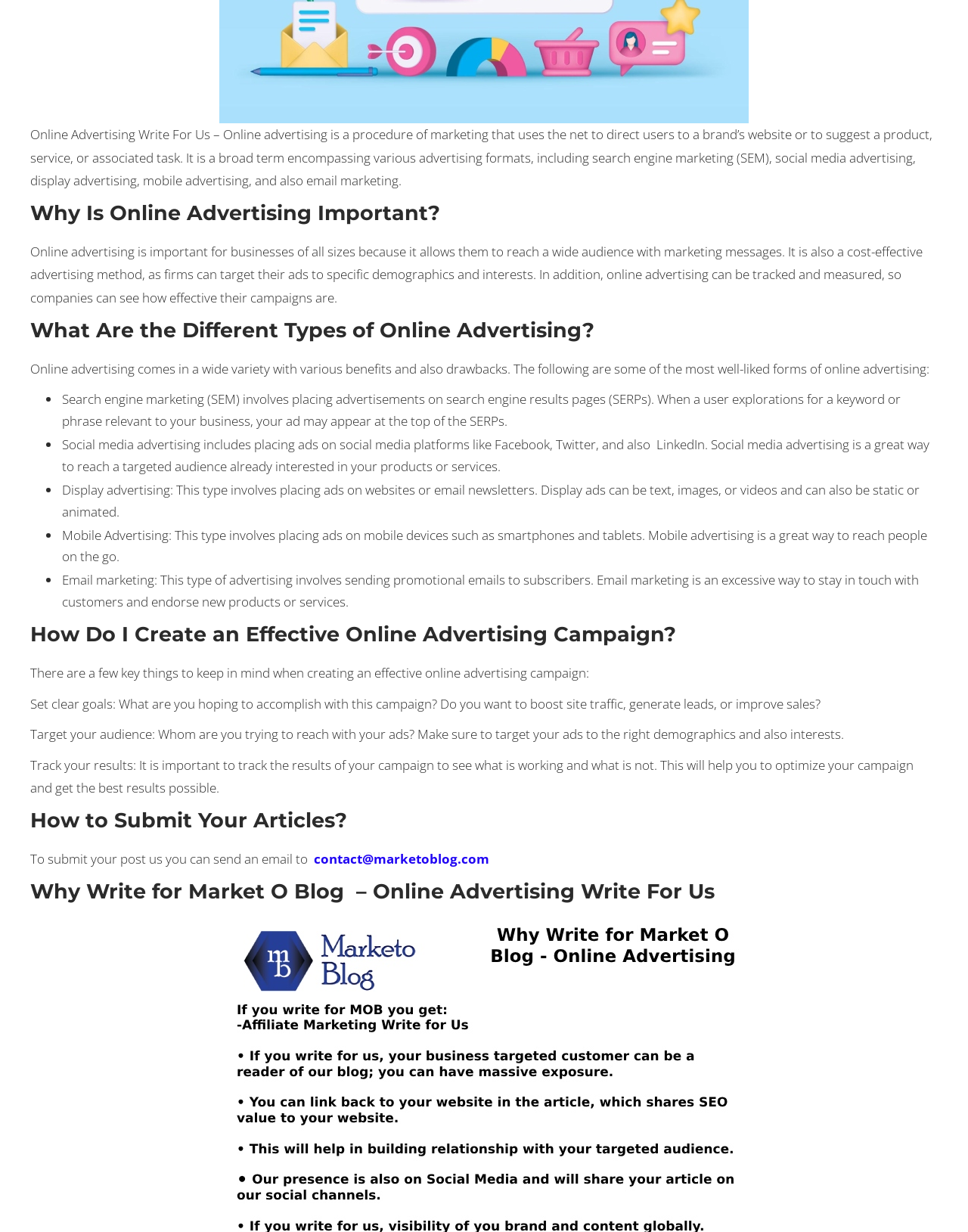Using the description "2 months ago", locate and provide the bounding box of the UI element.

[0.434, 0.182, 0.492, 0.191]